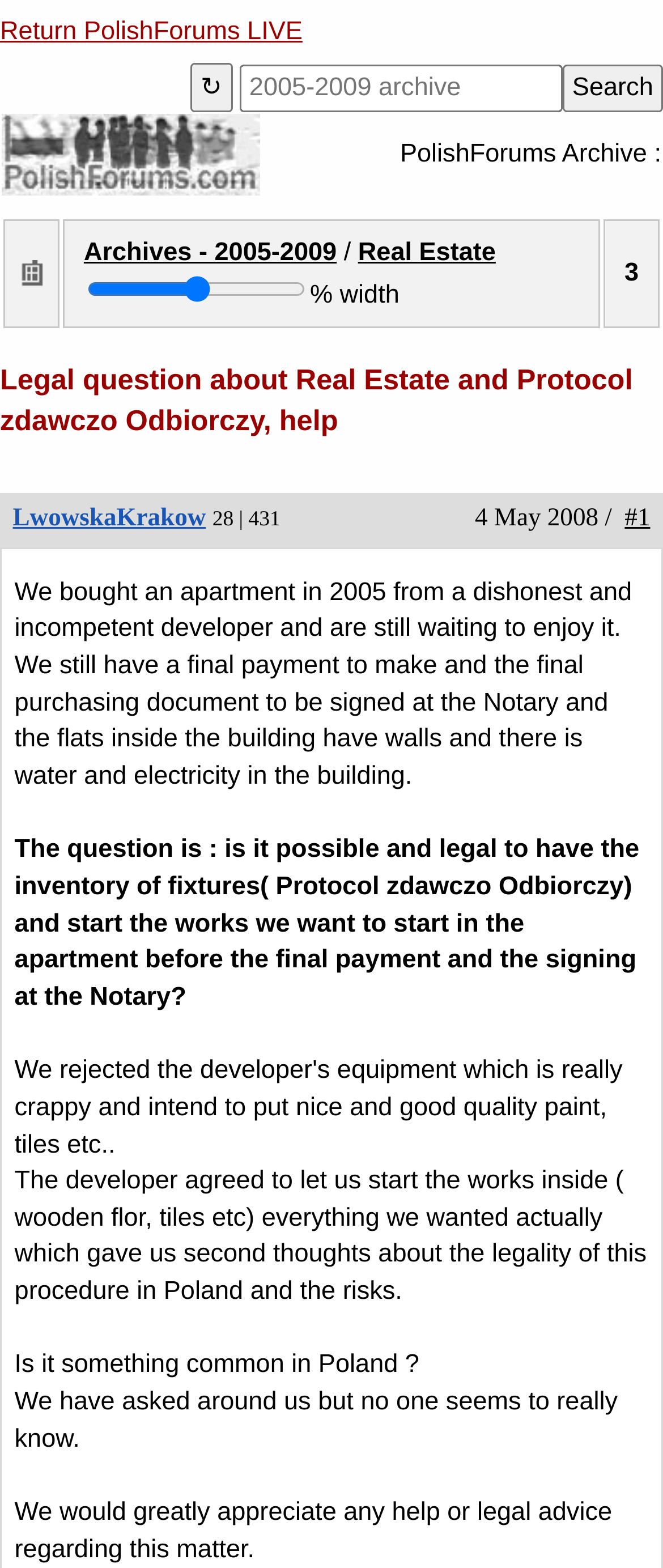Provide a brief response in the form of a single word or phrase:
What is the current status of the apartment?

Walls and utilities installed